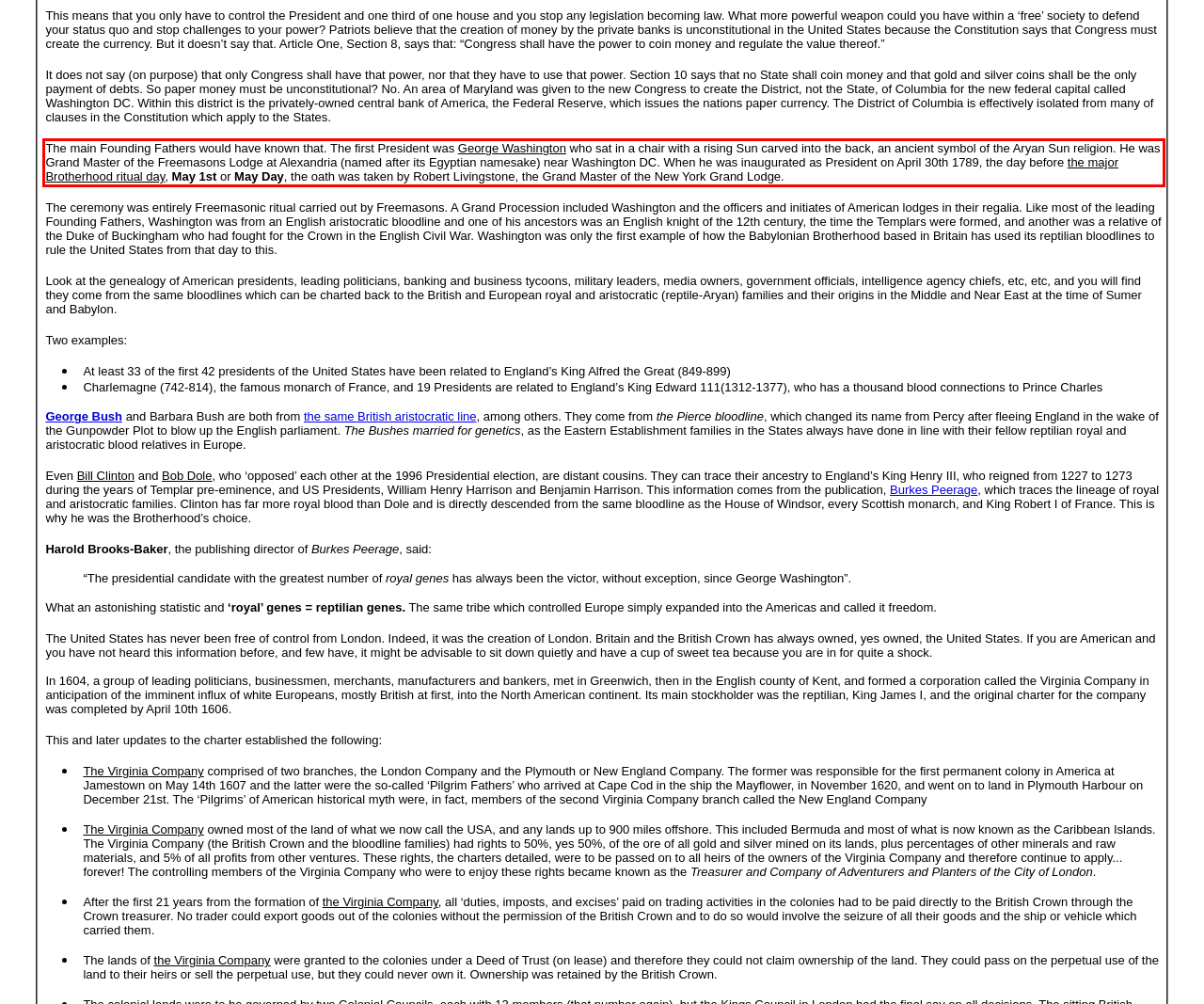Please look at the screenshot provided and find the red bounding box. Extract the text content contained within this bounding box.

The main Founding Fathers would have known that. The first President was George Washington who sat in a chair with a rising Sun carved into the back, an ancient symbol of the Aryan Sun religion. He was Grand Master of the Freemasons Lodge at Alexandria (named after its Egyptian namesake) near Washington DC. When he was inaugurated as President on April 30th 1789, the day before the major Brotherhood ritual day, May 1st or May Day, the oath was taken by Robert Livingstone, the Grand Master of the New York Grand Lodge.